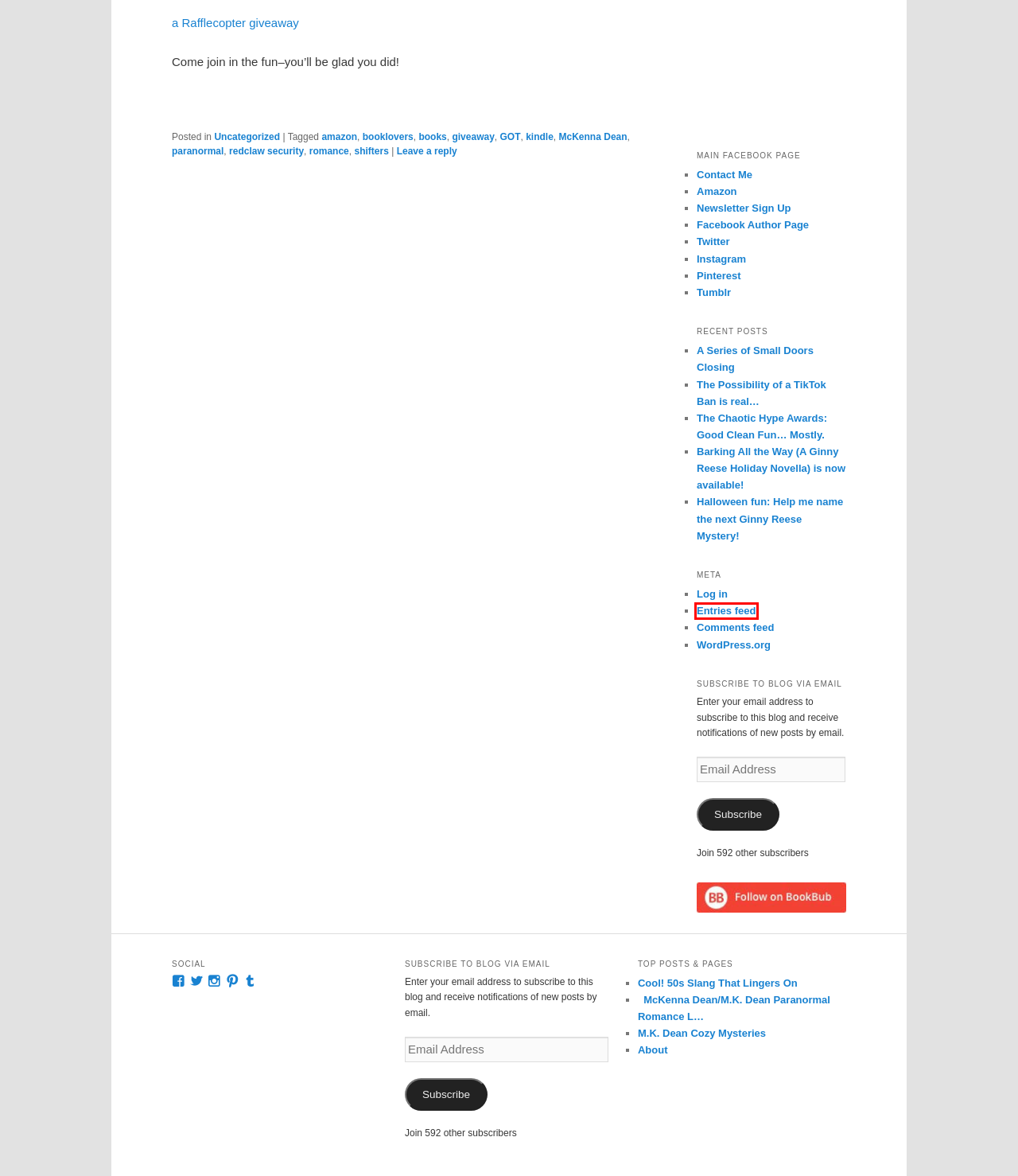You are presented with a screenshot of a webpage with a red bounding box. Select the webpage description that most closely matches the new webpage after clicking the element inside the red bounding box. The options are:
A. shifters | McKenna Dean Romance
B. McKenna Dean Romance
C. Uncategorized | McKenna Dean Romance
D. Cool! 50s Slang That Lingers On | McKenna Dean Romance
E. giveaway | McKenna Dean Romance
F. The Possibility of a TikTok Ban is real… | McKenna Dean Romance
G. Barking All the Way (A Ginny Reese Holiday Novella) is now available! | McKenna Dean Romance
H. amazon | McKenna Dean Romance

B